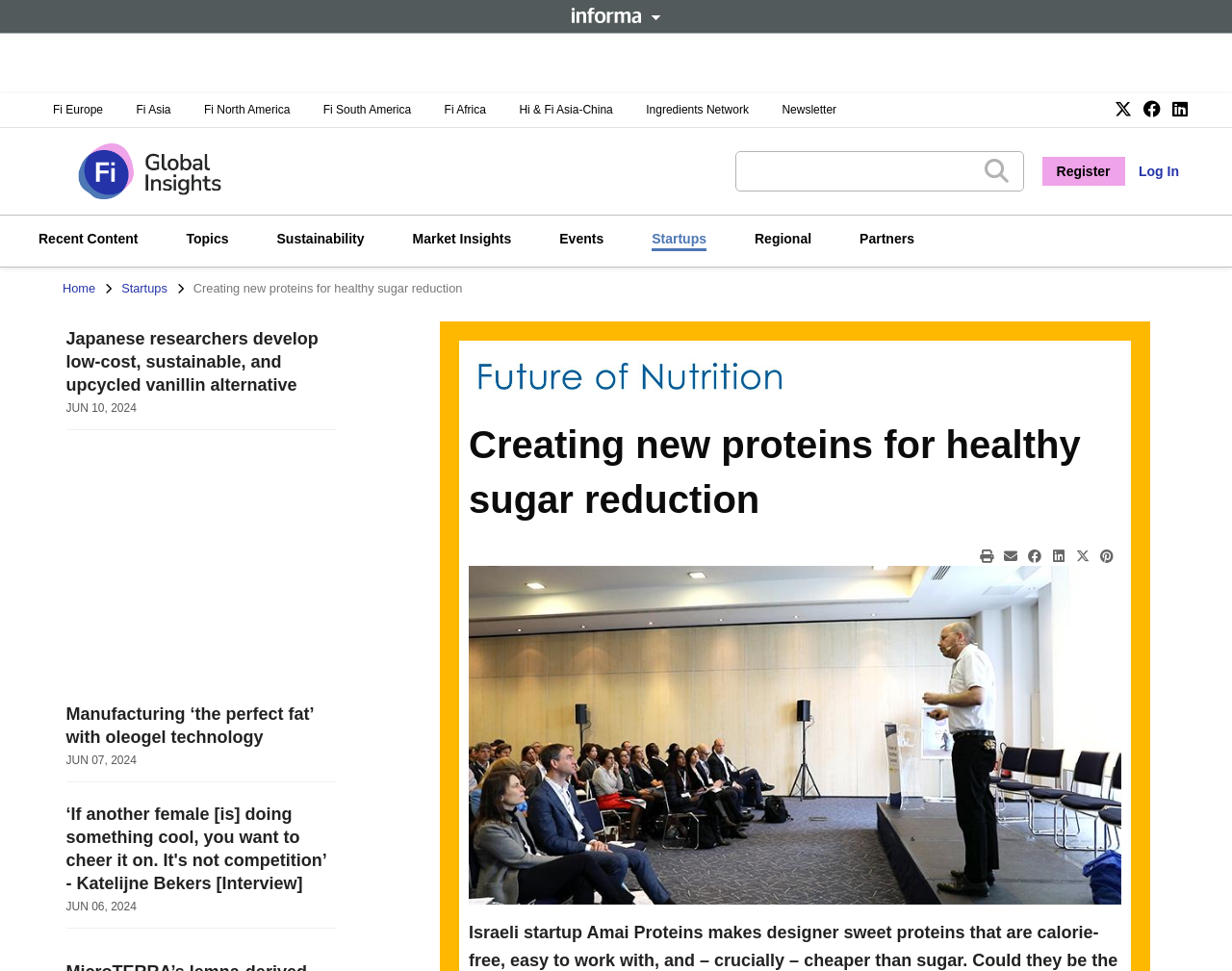Find the bounding box coordinates of the clickable region needed to perform the following instruction: "Check the recent content". The coordinates should be provided as four float numbers between 0 and 1, i.e., [left, top, right, bottom].

[0.031, 0.237, 0.112, 0.253]